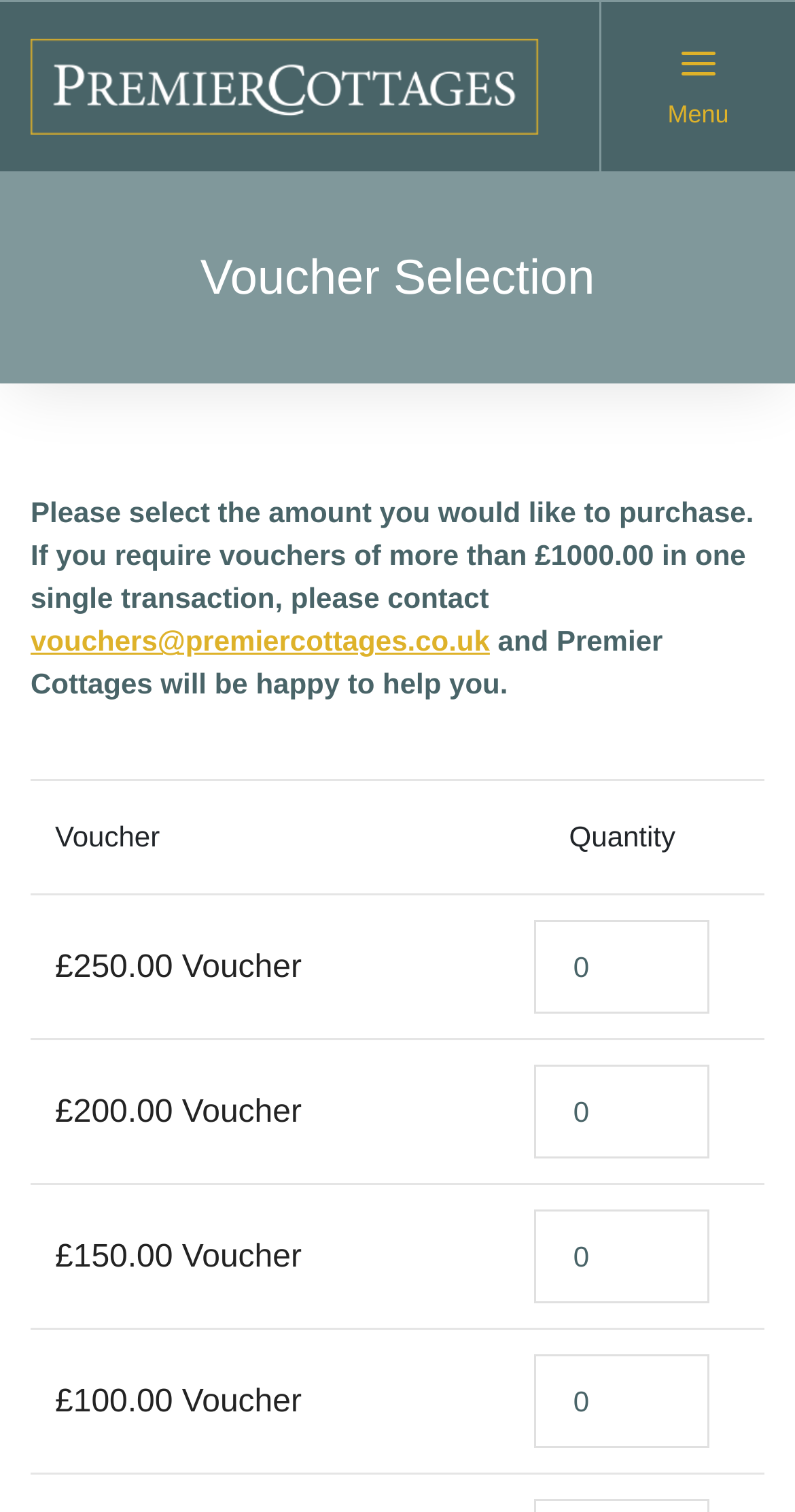Locate the bounding box coordinates of the element that should be clicked to execute the following instruction: "Click the gift voucher link".

[0.038, 0.026, 0.679, 0.089]